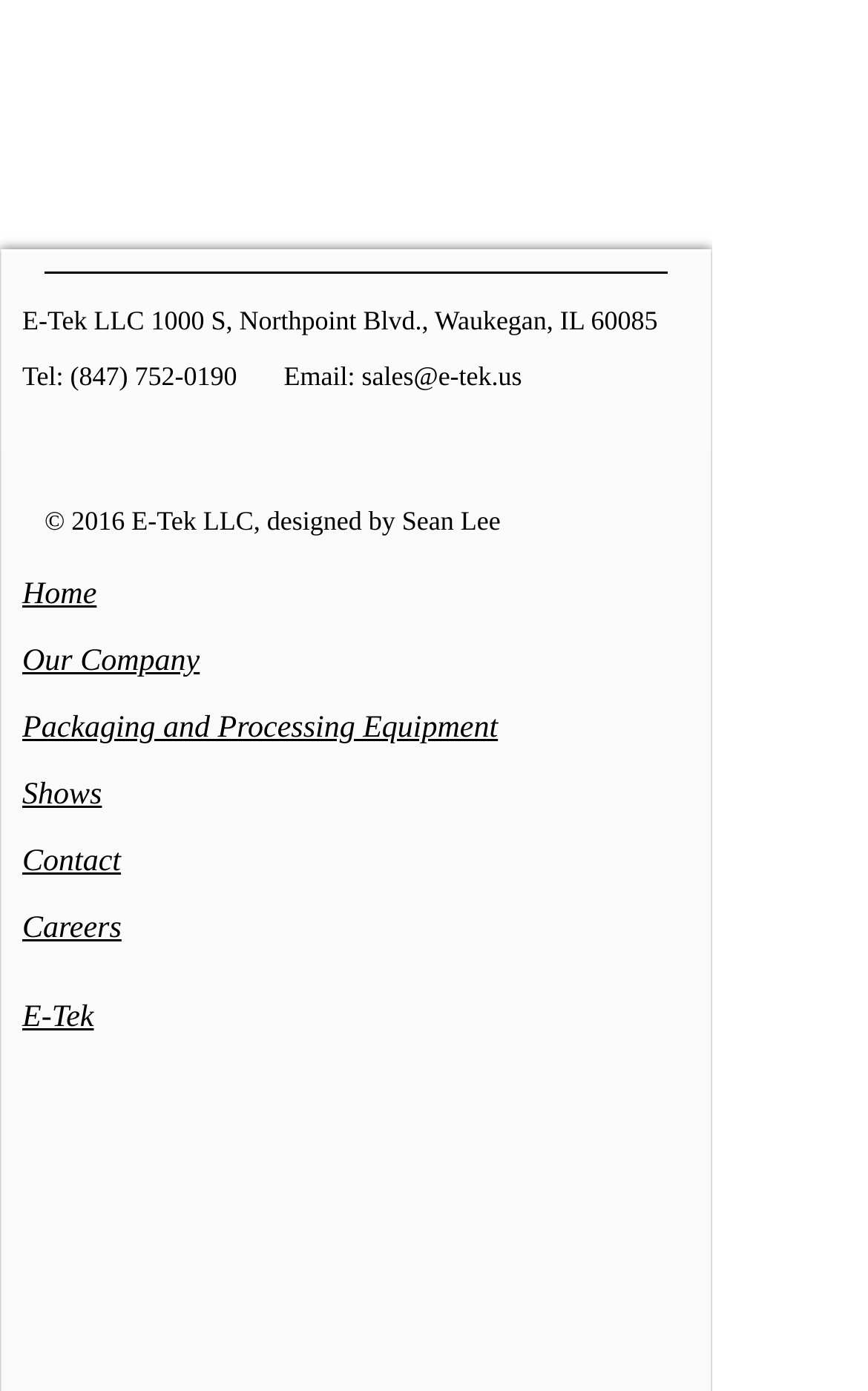Locate the bounding box coordinates of the element you need to click to accomplish the task described by this instruction: "Send an email to sales@e-tek.us".

[0.417, 0.259, 0.601, 0.282]